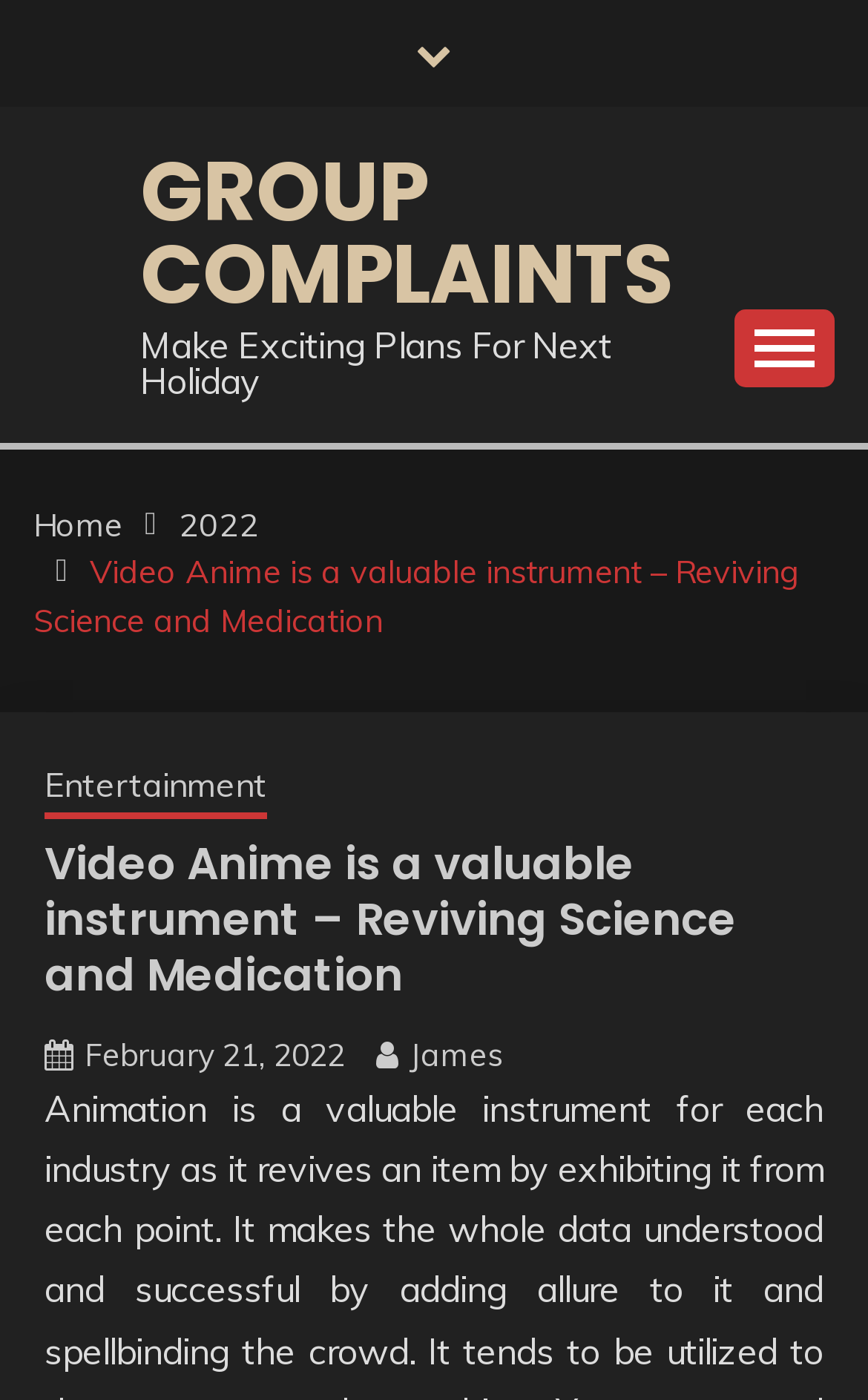Specify the bounding box coordinates for the region that must be clicked to perform the given instruction: "View the Entertainment page".

[0.051, 0.544, 0.308, 0.585]